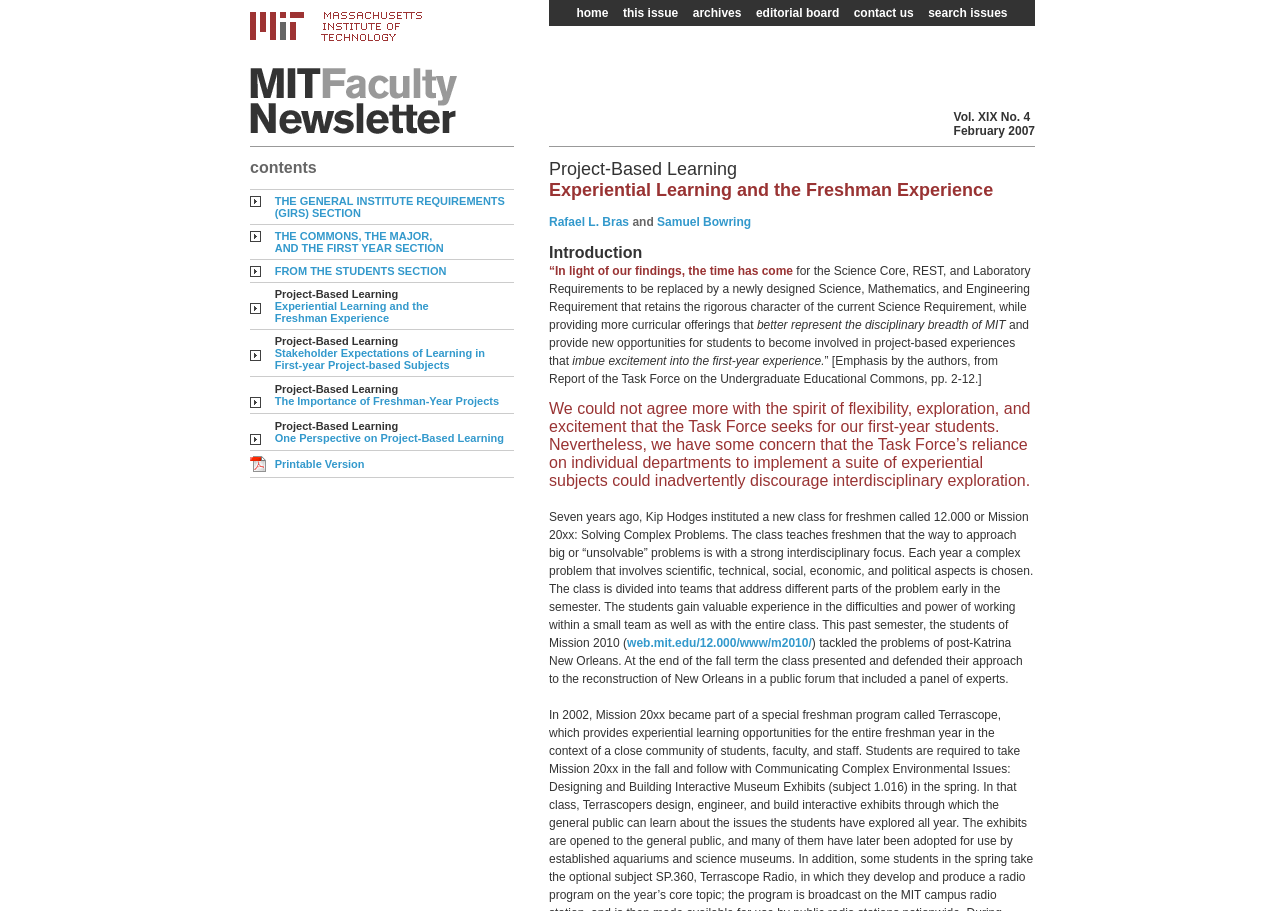Find the bounding box coordinates of the element I should click to carry out the following instruction: "view contents".

[0.195, 0.161, 0.402, 0.209]